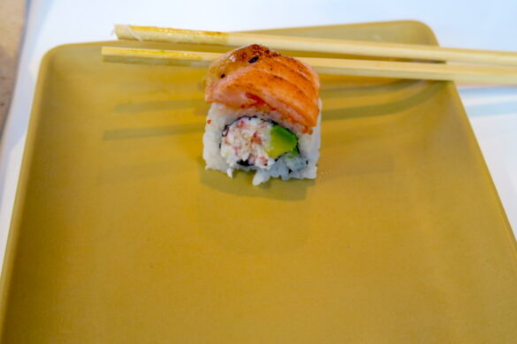What is the setting implied by the presentation?
Please provide a comprehensive answer based on the contents of the image.

The caption describes the aesthetic presentation as emphasizing the sushi as the centerpiece, promising a moment of gastronomic pleasure in a cozy sushi bar setting, suggesting that the setting implied by the presentation is a cozy sushi bar.